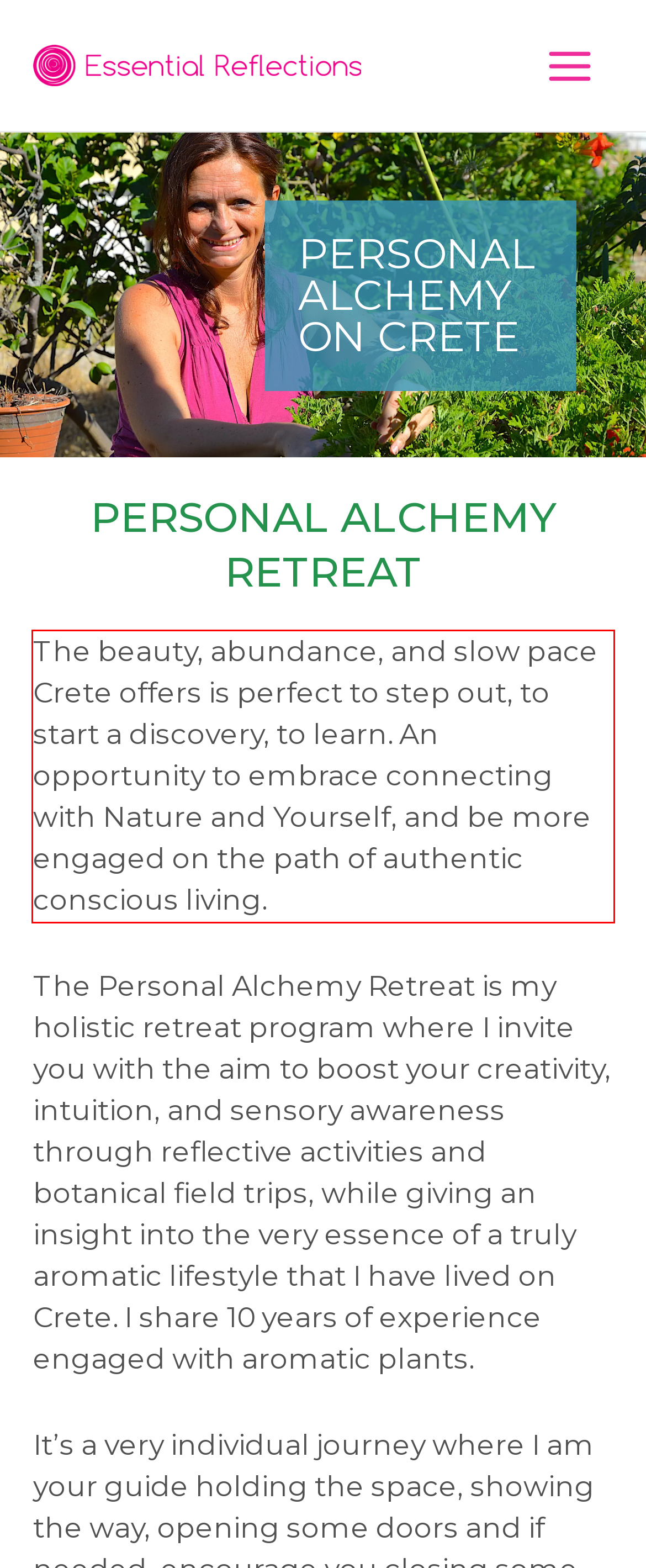Locate the red bounding box in the provided webpage screenshot and use OCR to determine the text content inside it.

The beauty, abundance, and slow pace Crete offers is perfect to step out, to start a discovery, to learn. An opportunity to embrace connecting with Nature and Yourself, and be more engaged on the path of authentic conscious living.